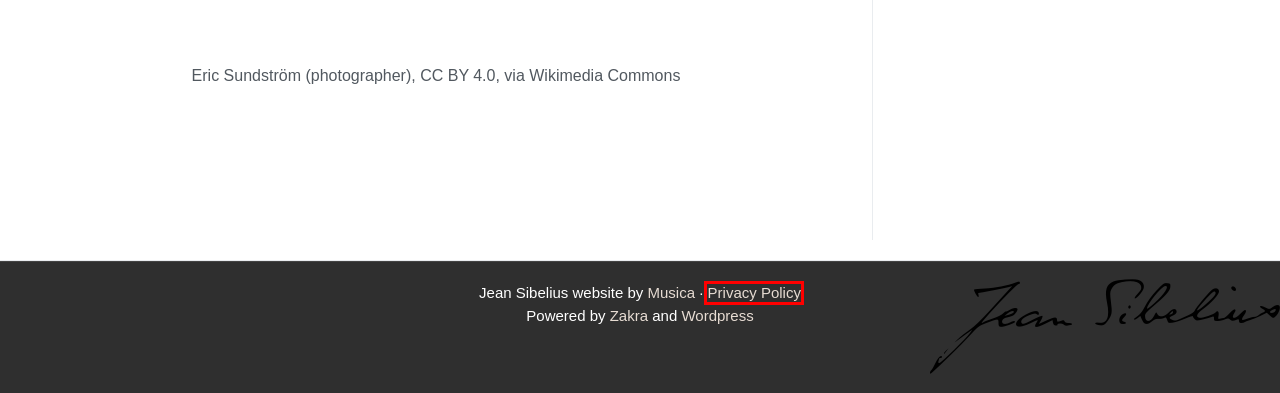Review the screenshot of a webpage which includes a red bounding box around an element. Select the description that best fits the new webpage once the element in the bounding box is clicked. Here are the candidates:
A. ZAKRA Multipurpose WordPress Theme - Fast, Customizable & SEO-Friendly
B. Notationsoftware ♪ Jean Sibelius, The Finnish Composer
C. The Musical Journey of Jean Sibelius ♪ Jean Sibelius, The Finnish Composer
D. Privacy Policy ♪ Jean Sibelius, The Finnish Composer
E. Musica Blog ♪ Alles Mögliche rund um die Musik
F. Sibelius ♪ Jean Sibelius, The Finnish Composer
G. Scorewriter ♪ Jean Sibelius, The Finnish Composer
H. Blog Tool, Publishing Platform, and CMS – WordPress.org

D